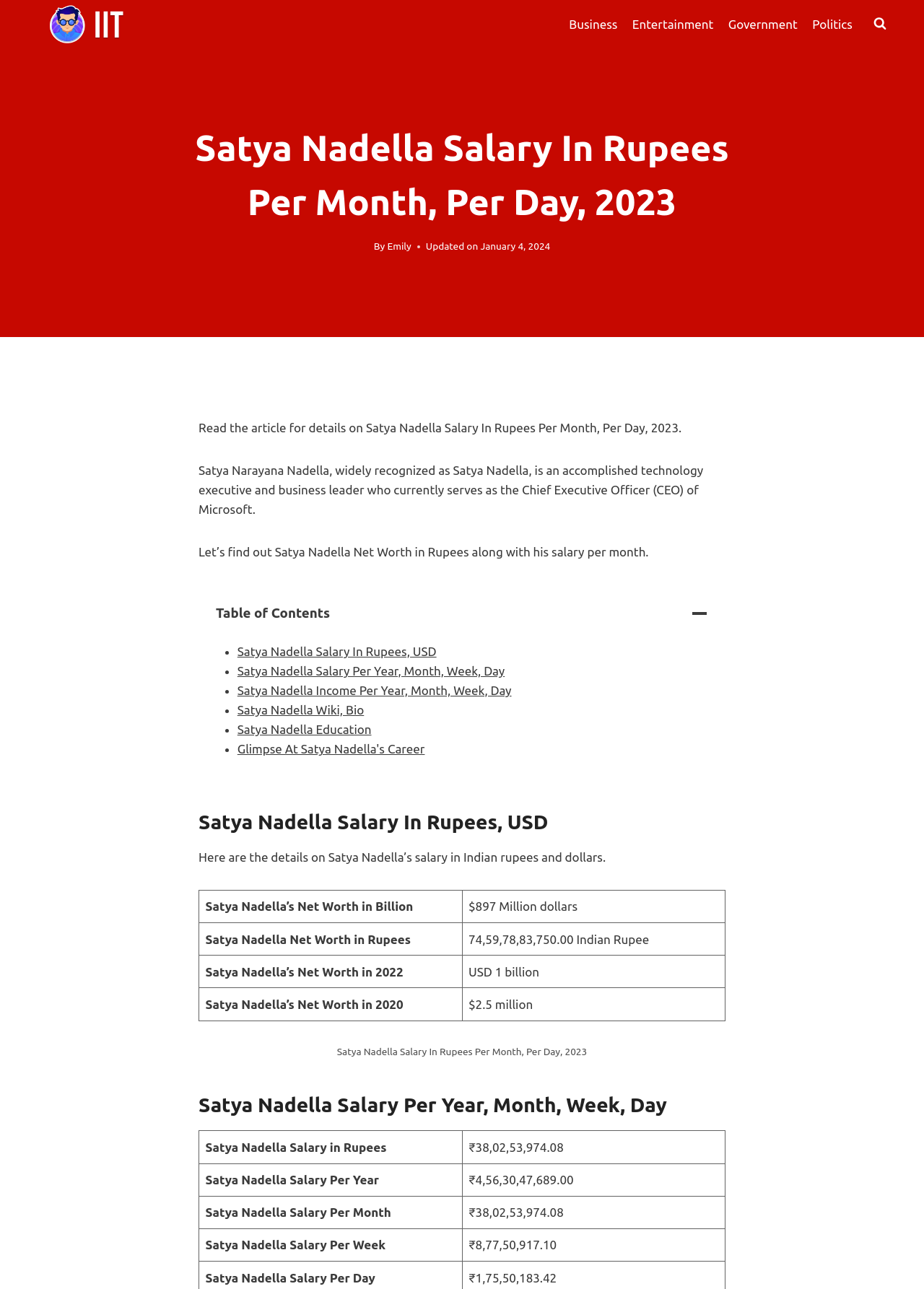Specify the bounding box coordinates of the region I need to click to perform the following instruction: "Click on the 'Business' link". The coordinates must be four float numbers in the range of 0 to 1, i.e., [left, top, right, bottom].

[0.608, 0.005, 0.676, 0.032]